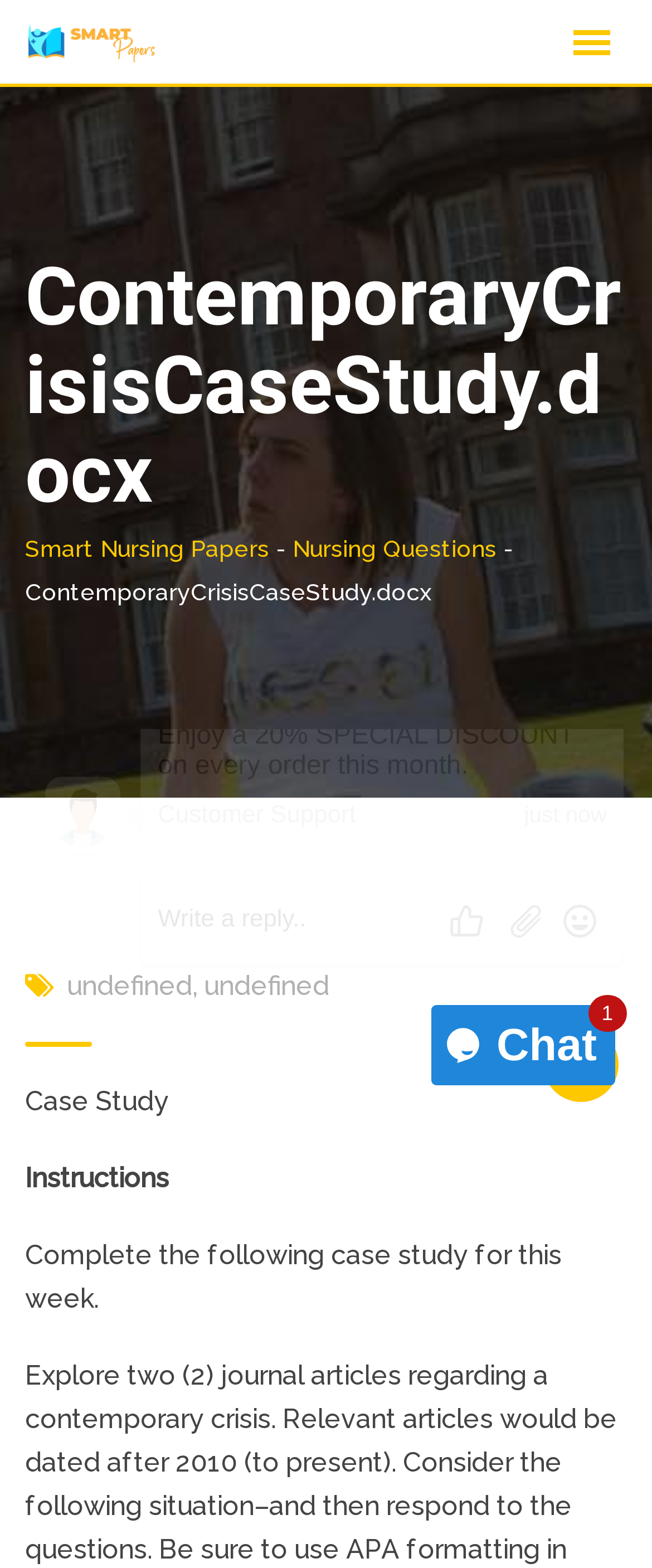How many chat widgets are present on the page?
Provide a detailed and well-explained answer to the question.

There are two iframe elements with the description 'chat widget', located at bounding box coordinates [0.662, 0.635, 0.962, 0.692] and [0.064, 0.246, 0.962, 0.62], indicating the presence of two chat widgets on the page.